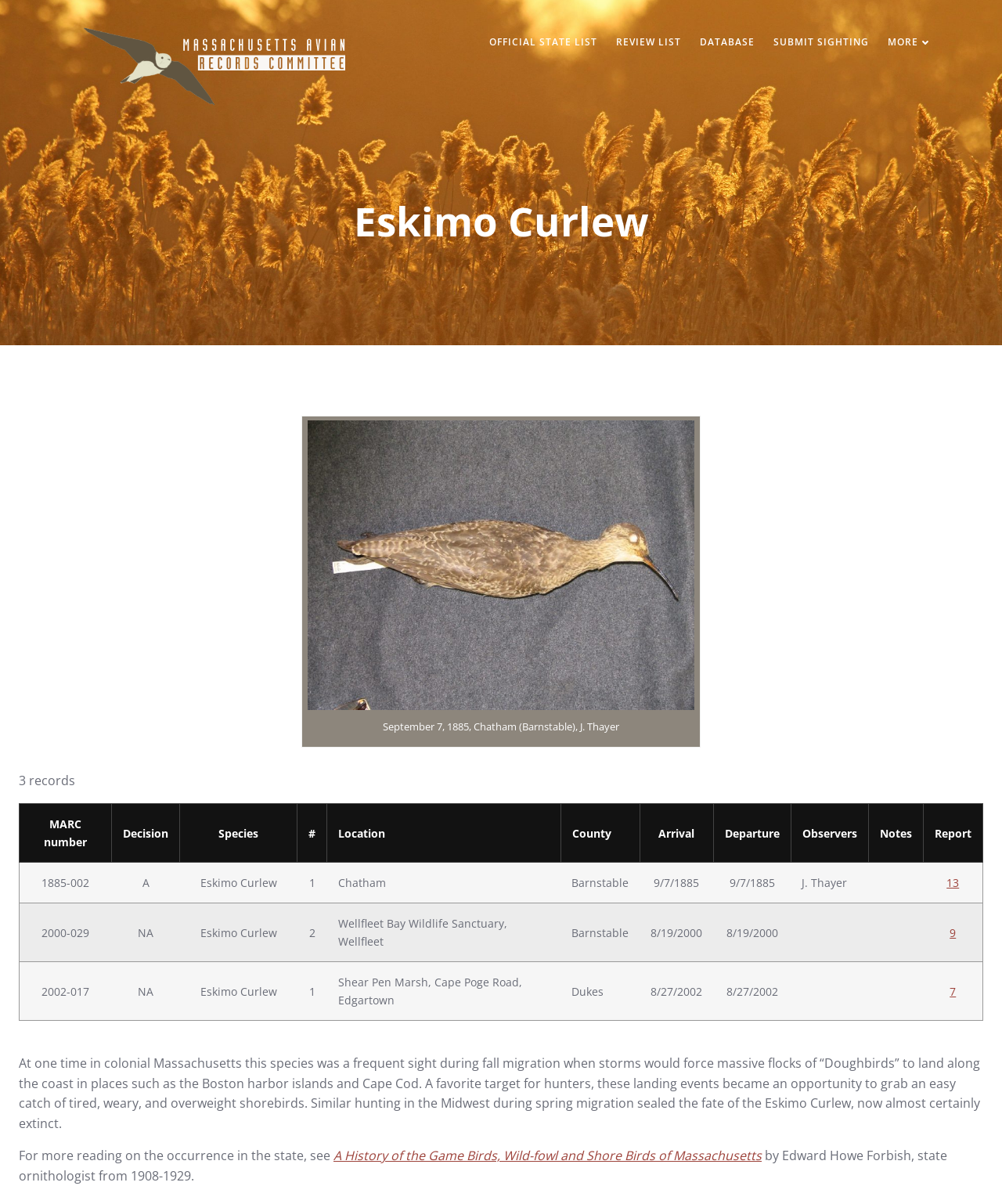What was the Eskimo Curlew a favorite target for?
Refer to the image and respond with a one-word or short-phrase answer.

Hunters